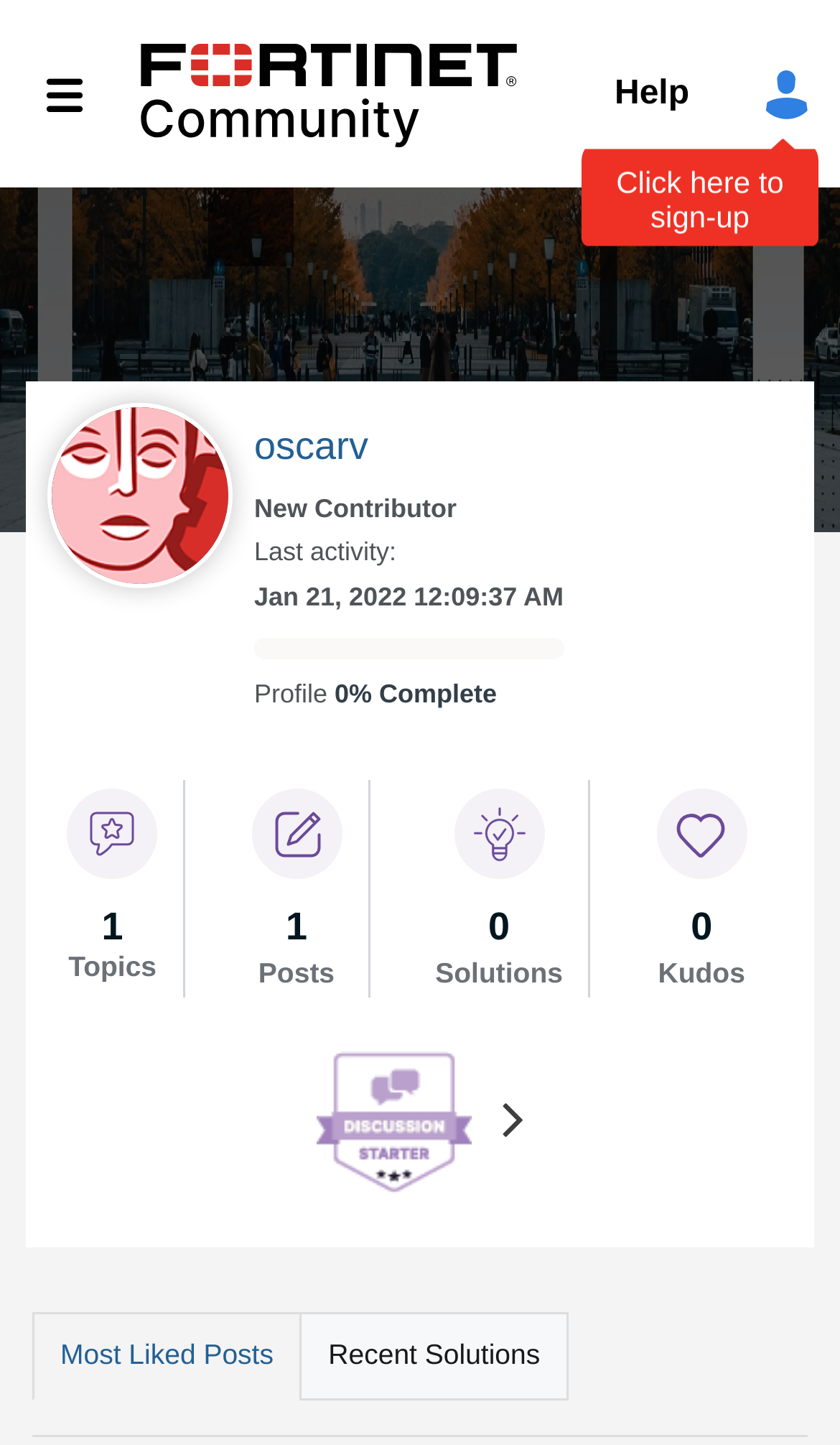What is the type of badge the user has? Look at the image and give a one-word or short phrase answer.

Discussion Starter